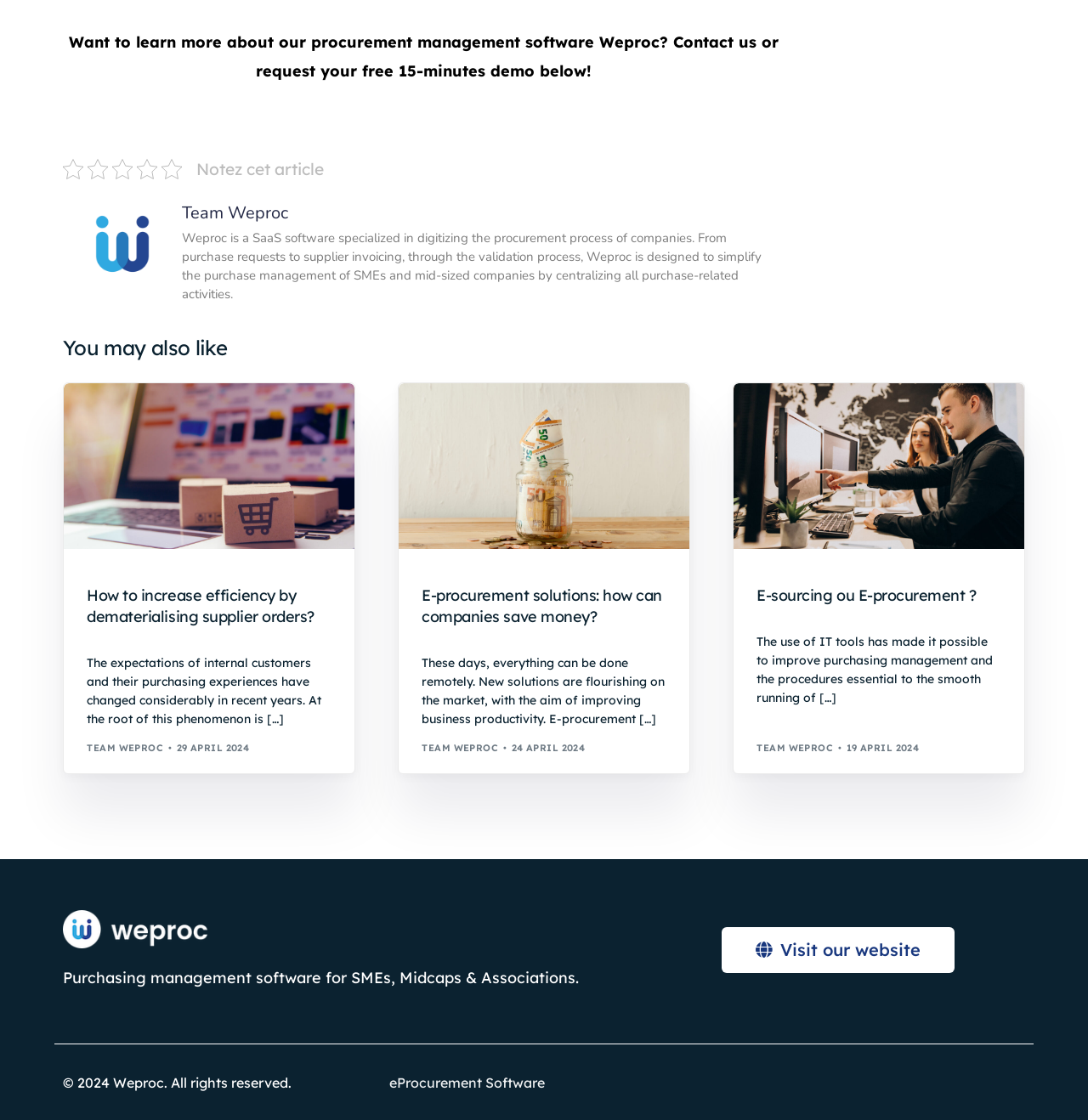Use the information in the screenshot to answer the question comprehensively: What is the tagline of the Weproc software?

The tagline of the Weproc software is mentioned in the static text 'Purchasing management software for SMEs, Midcaps & Associations.' at the bottom of the webpage, below the image of the Weproc logiciel achats.